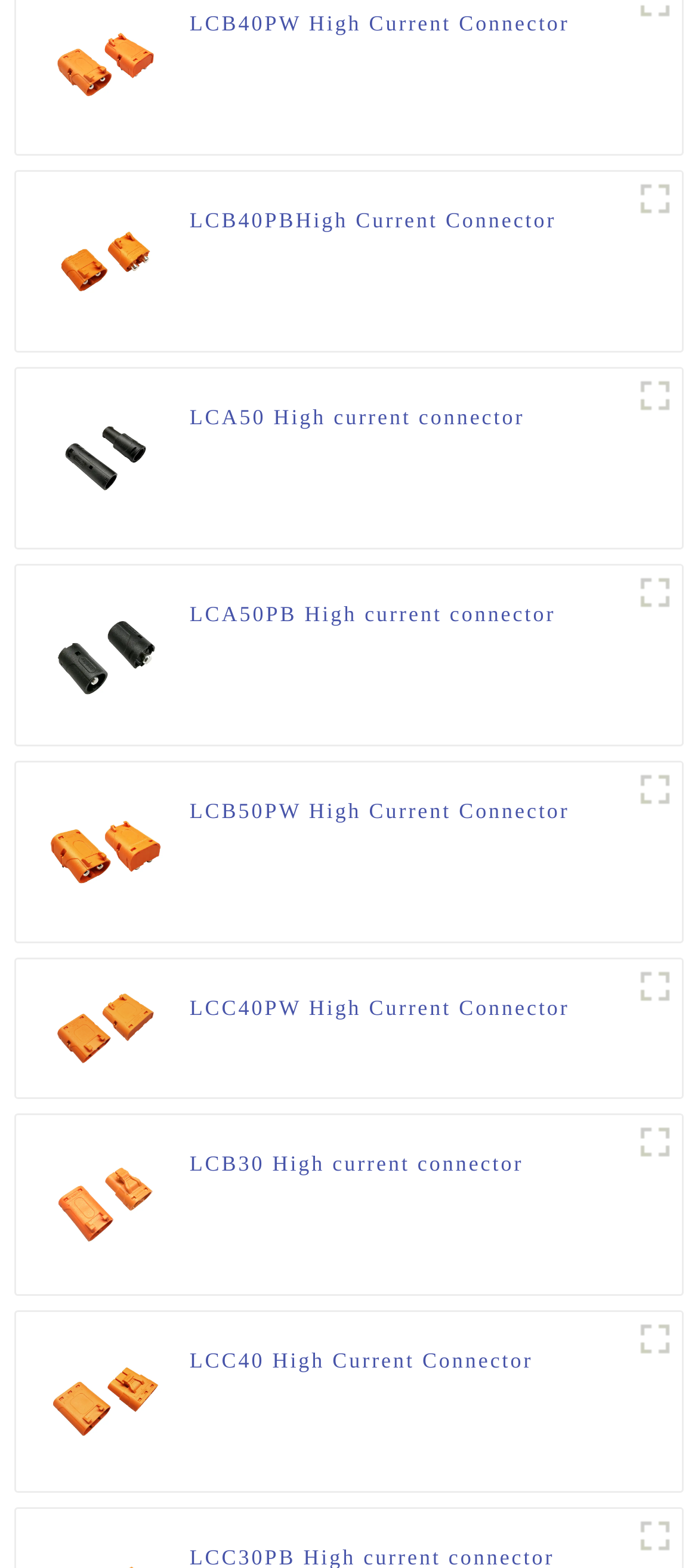How many figures are on the webpage?
Please ensure your answer is as detailed and informative as possible.

I counted the number of figure elements on the webpage, and there are 9 figures in total.